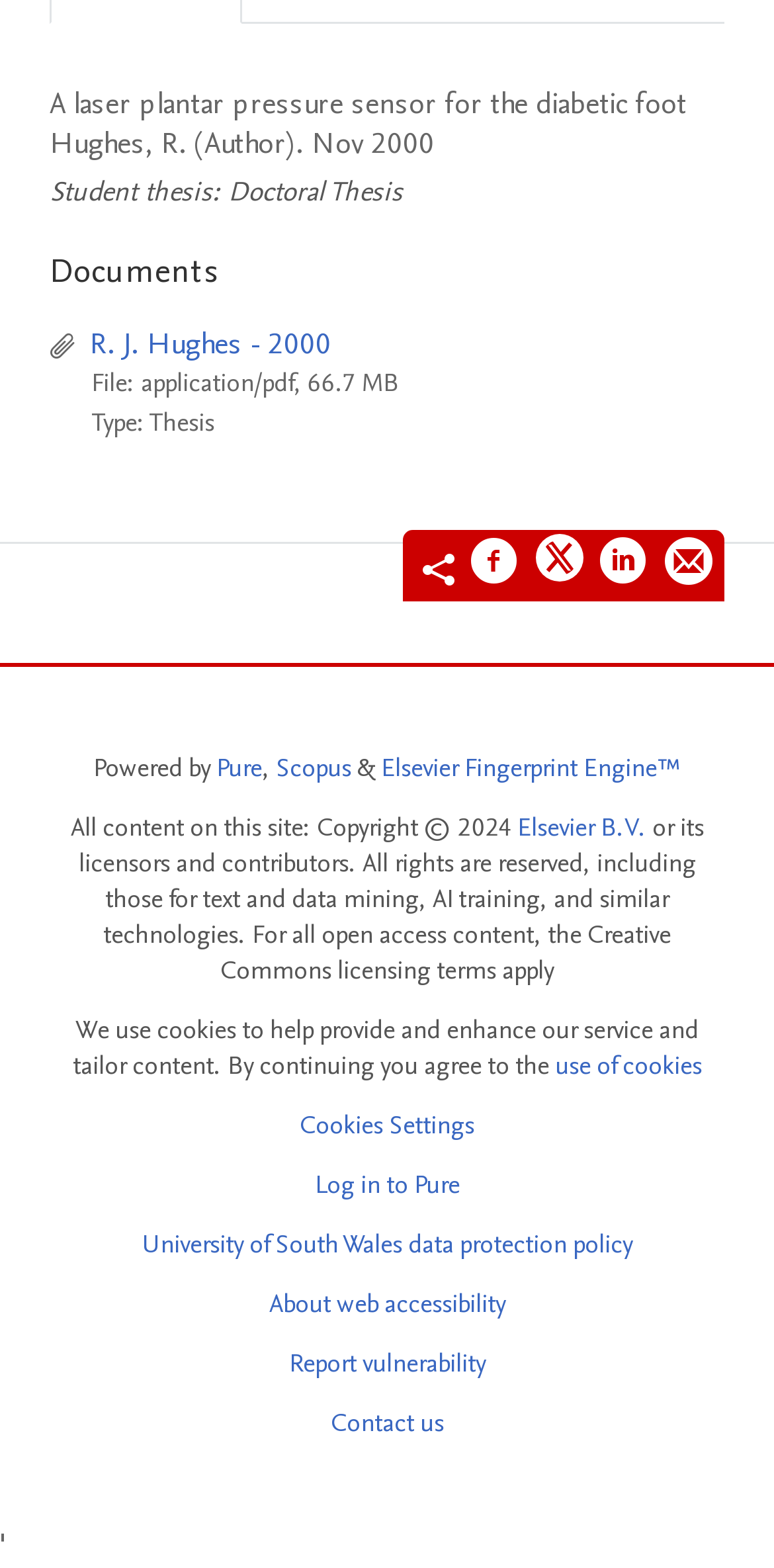Identify the bounding box coordinates for the element you need to click to achieve the following task: "Visit the PHPDeveloper website". The coordinates must be four float values ranging from 0 to 1, formatted as [left, top, right, bottom].

None